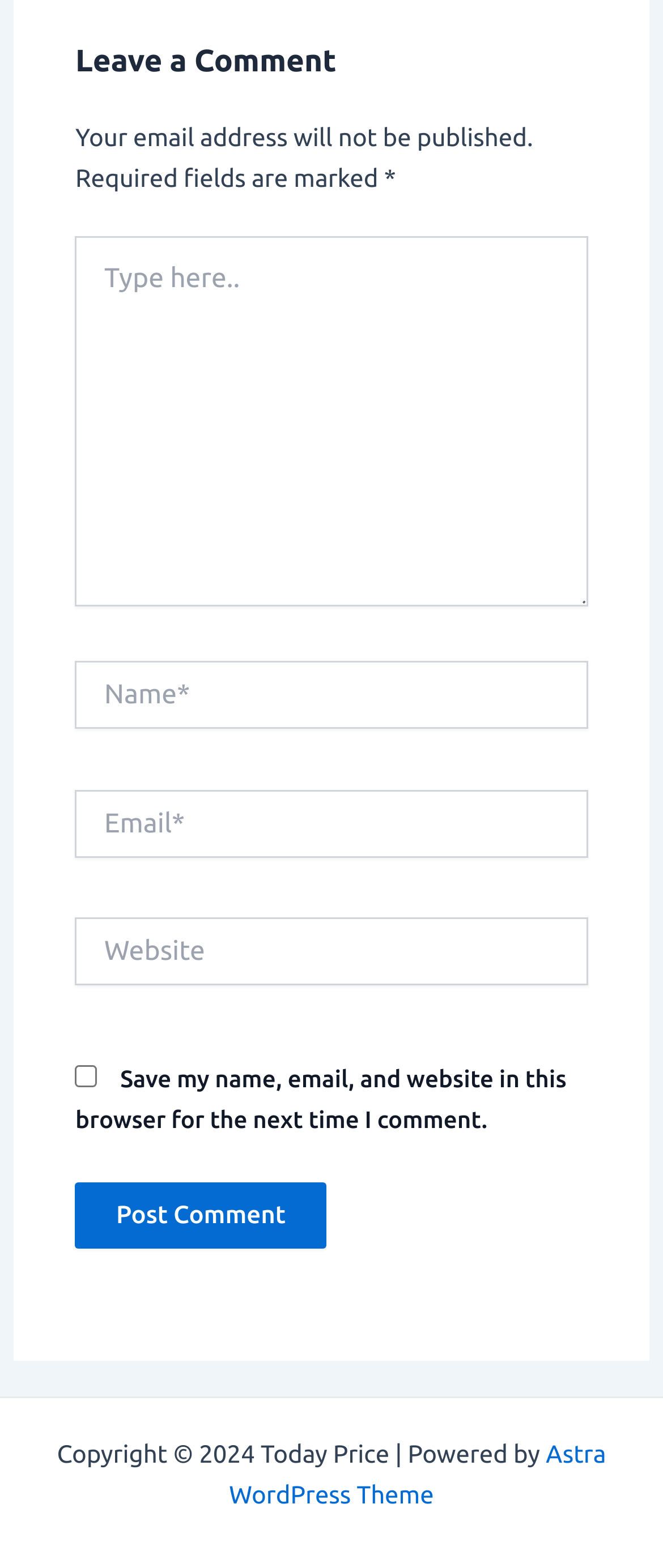What is required to submit a comment?
Based on the screenshot, provide your answer in one word or phrase.

Name and email